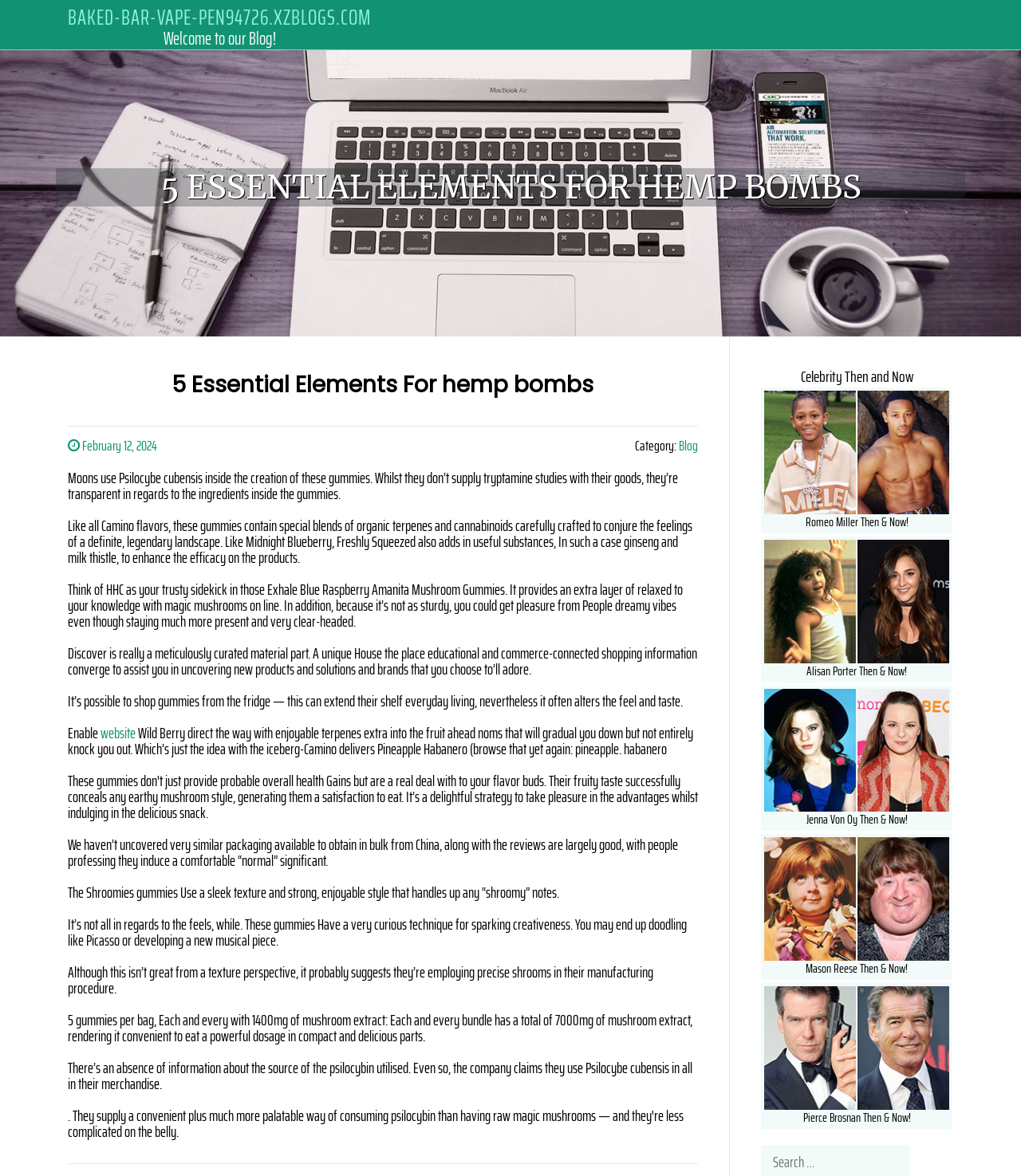Determine the main headline of the webpage and provide its text.

5 Essential Elements For hemp bombs